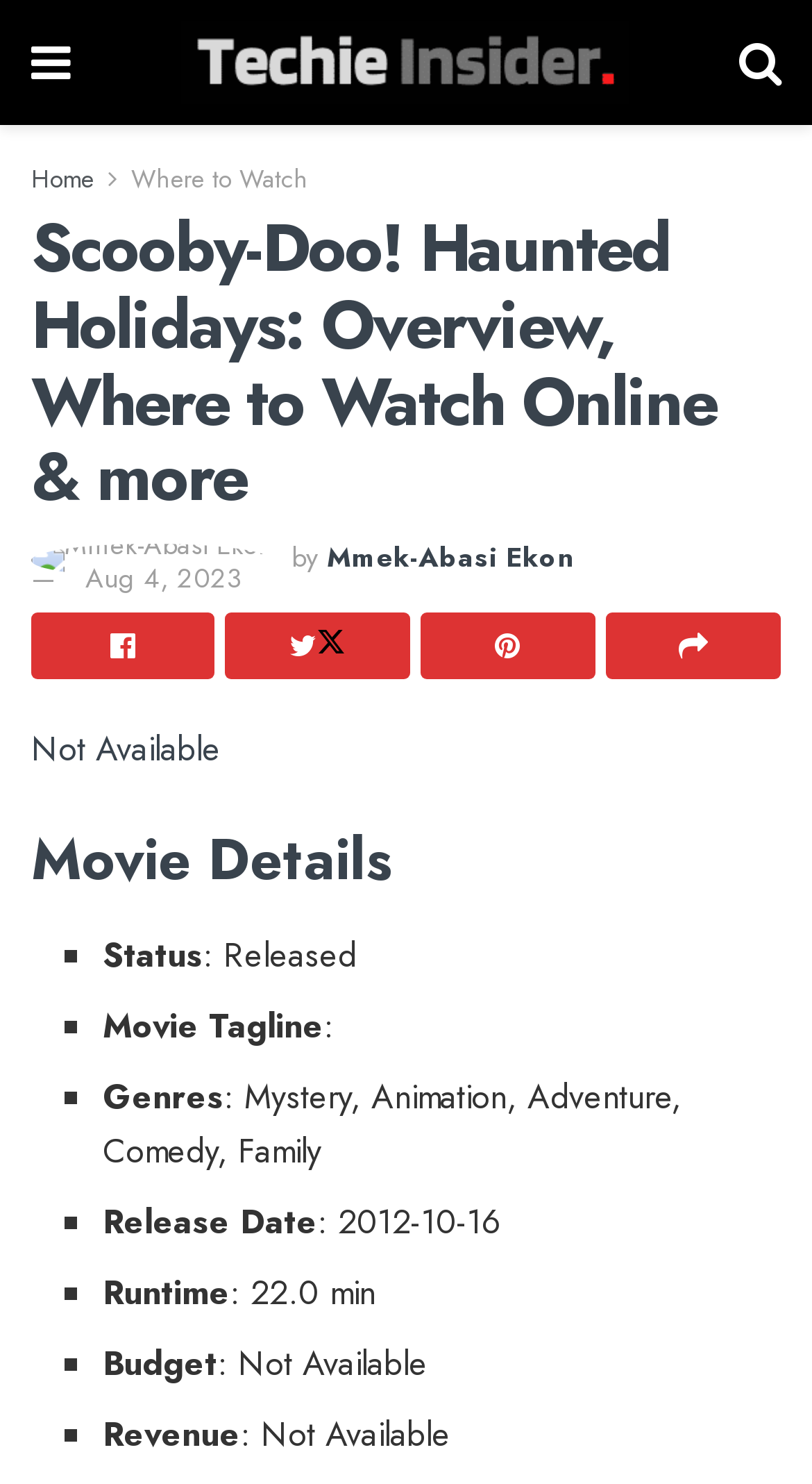Who is the author of the article?
Refer to the screenshot and deliver a thorough answer to the question presented.

The author's name can be found in the link element with the text 'Mmek-Abasi Ekon' which is located below the movie title.